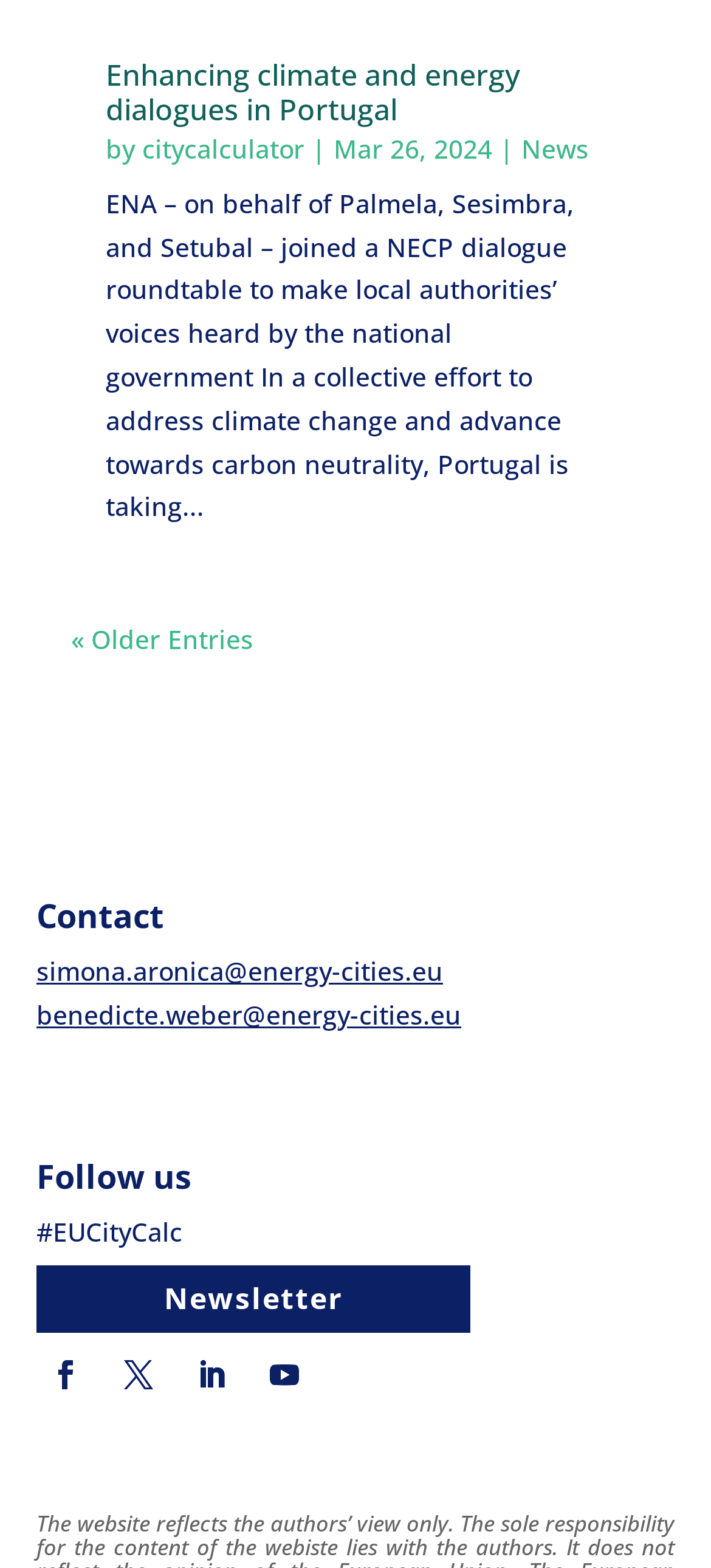What is the contact email address?
Please give a detailed and elaborate answer to the question based on the image.

I found the contact email address by looking at the link element with the text 'simona.aronica@energy-cities.eu' which is located in the 'Contact' section.